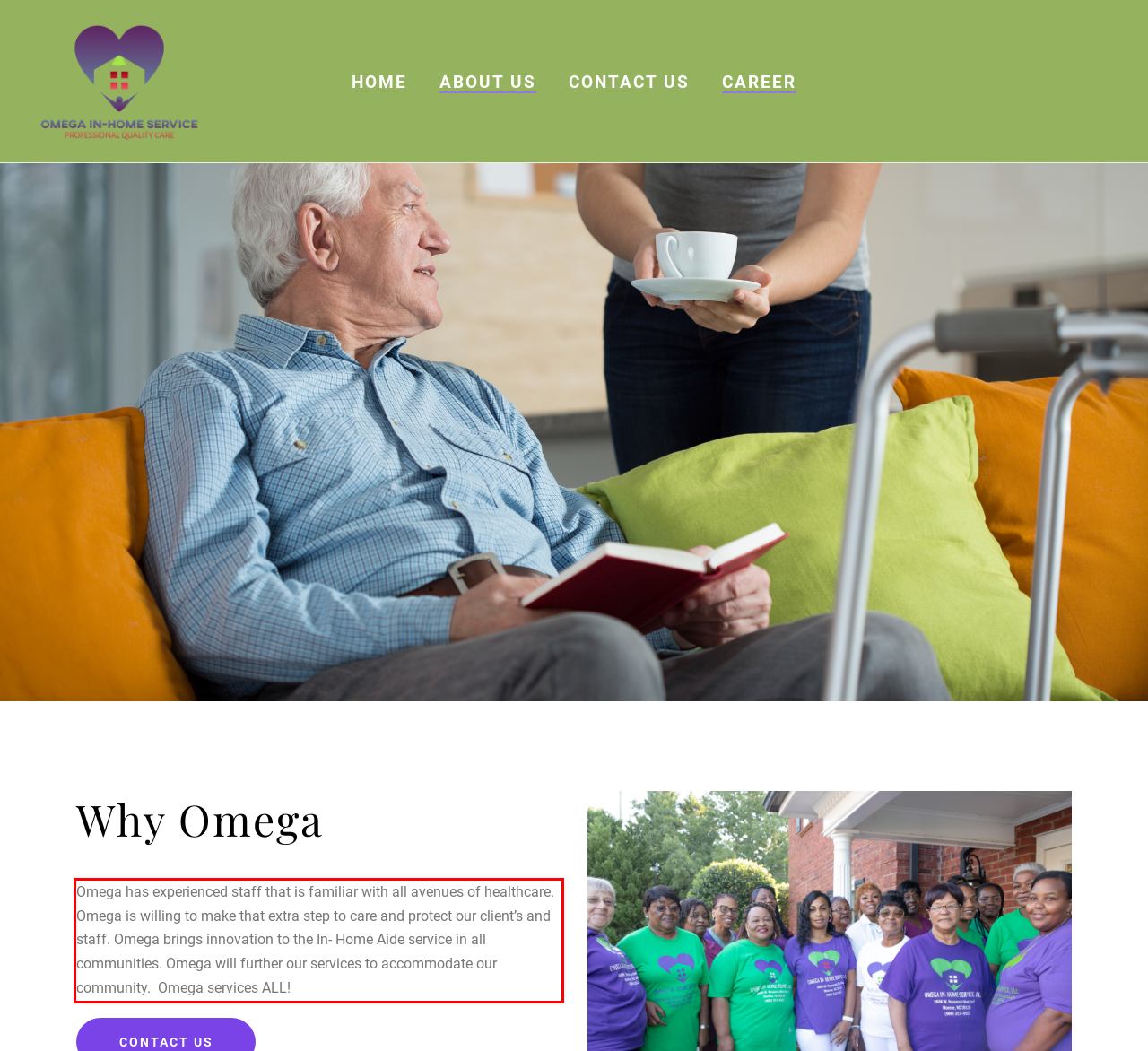You have a screenshot of a webpage with a UI element highlighted by a red bounding box. Use OCR to obtain the text within this highlighted area.

Omega has experienced staff that is familiar with all avenues of healthcare. Omega is willing to make that extra step to care and protect our client’s and staff. Omega brings innovation to the In- Home Aide service in all communities. Omega will further our services to accommodate our community. Omega services ALL!